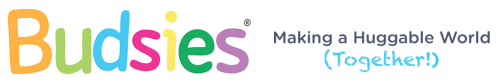Please answer the following question as detailed as possible based on the image: 
What does the company transform into custom-sewn stuffed animals?

According to the image, the company transforms drawings and photos into custom-sewn stuffed animals, which is the core service offered by Budsies.